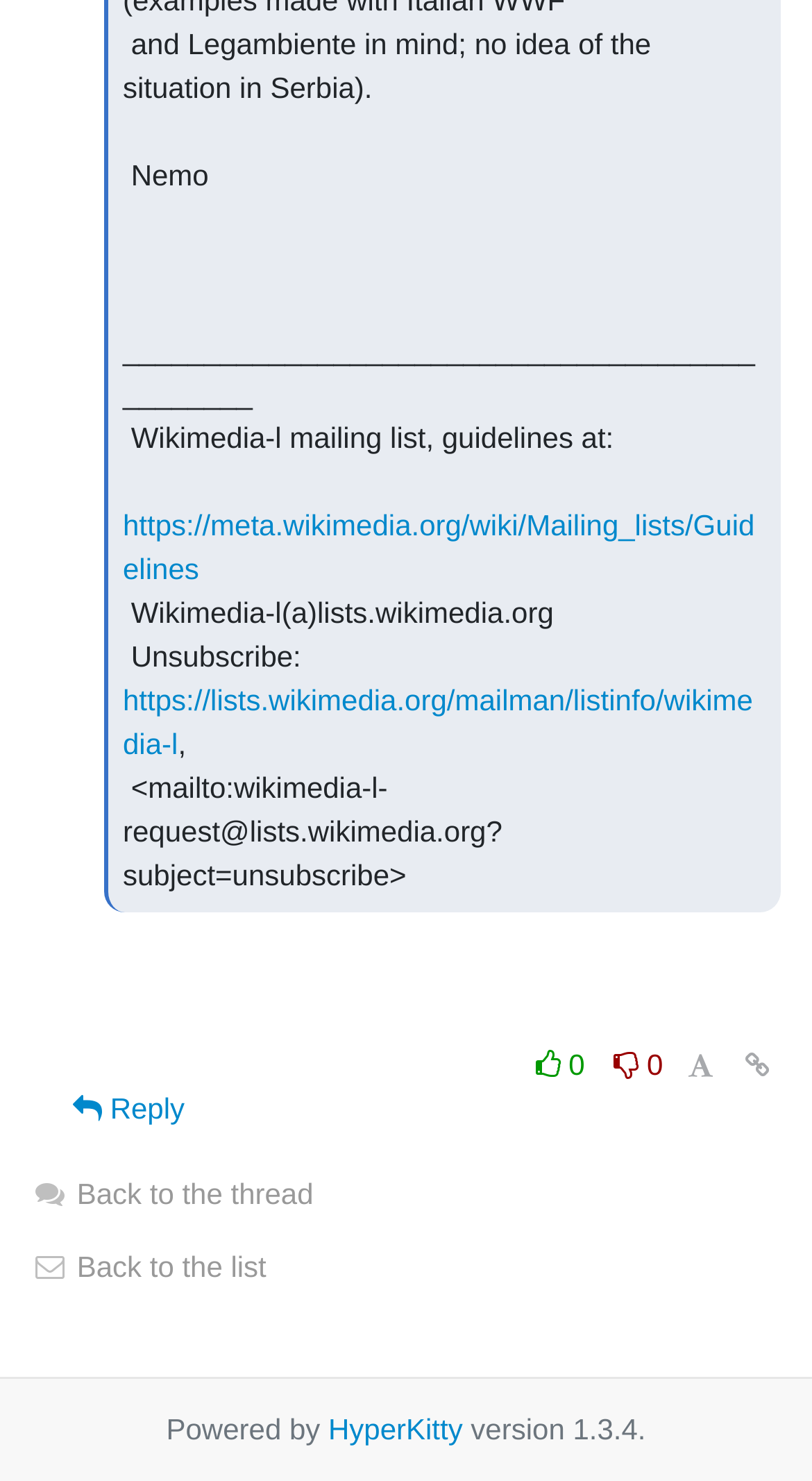Utilize the information from the image to answer the question in detail:
What is the purpose of the '' link?

I found the purpose of the '' link by looking at the text 'Display in fixed font' next to it, which suggests that it is used to display text in a fixed font.